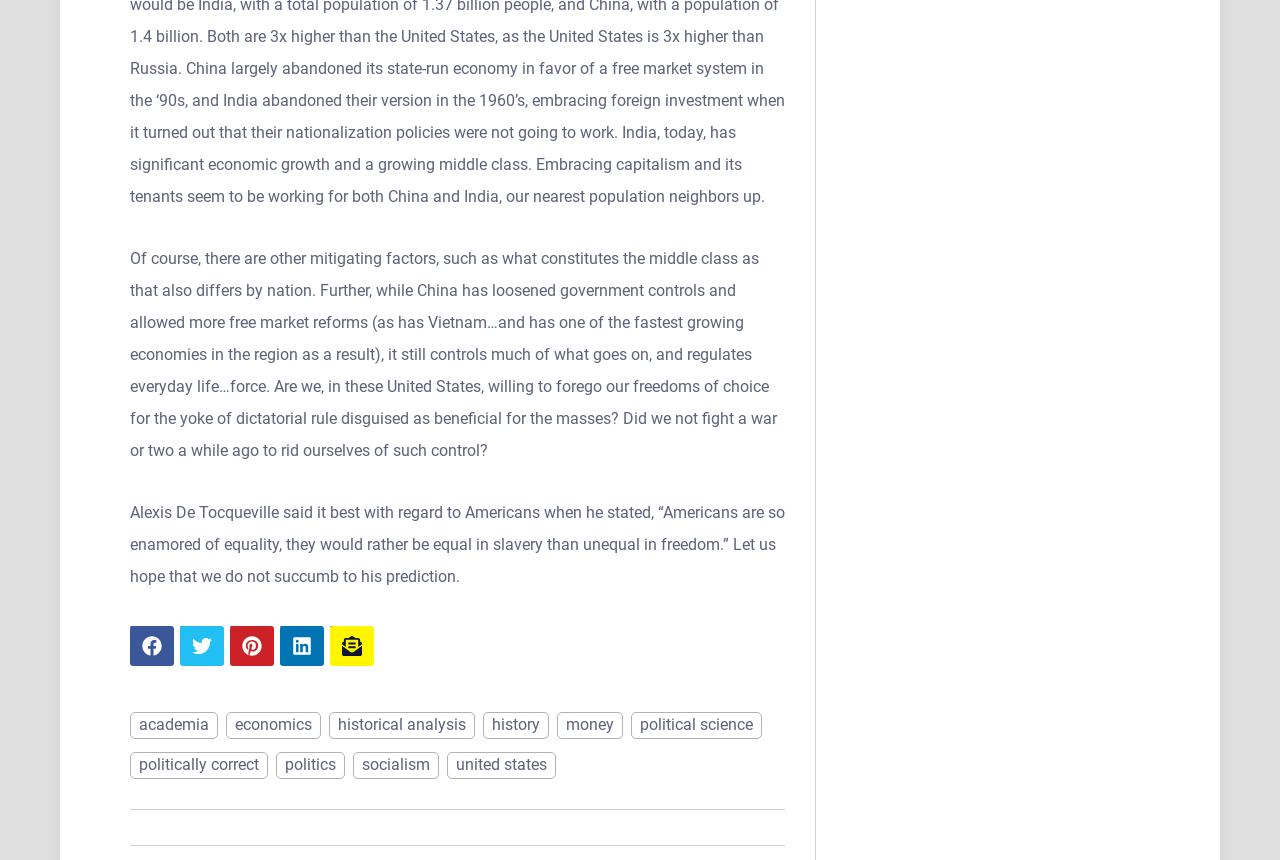Find and specify the bounding box coordinates that correspond to the clickable region for the instruction: "Read about politics".

[0.216, 0.874, 0.27, 0.905]